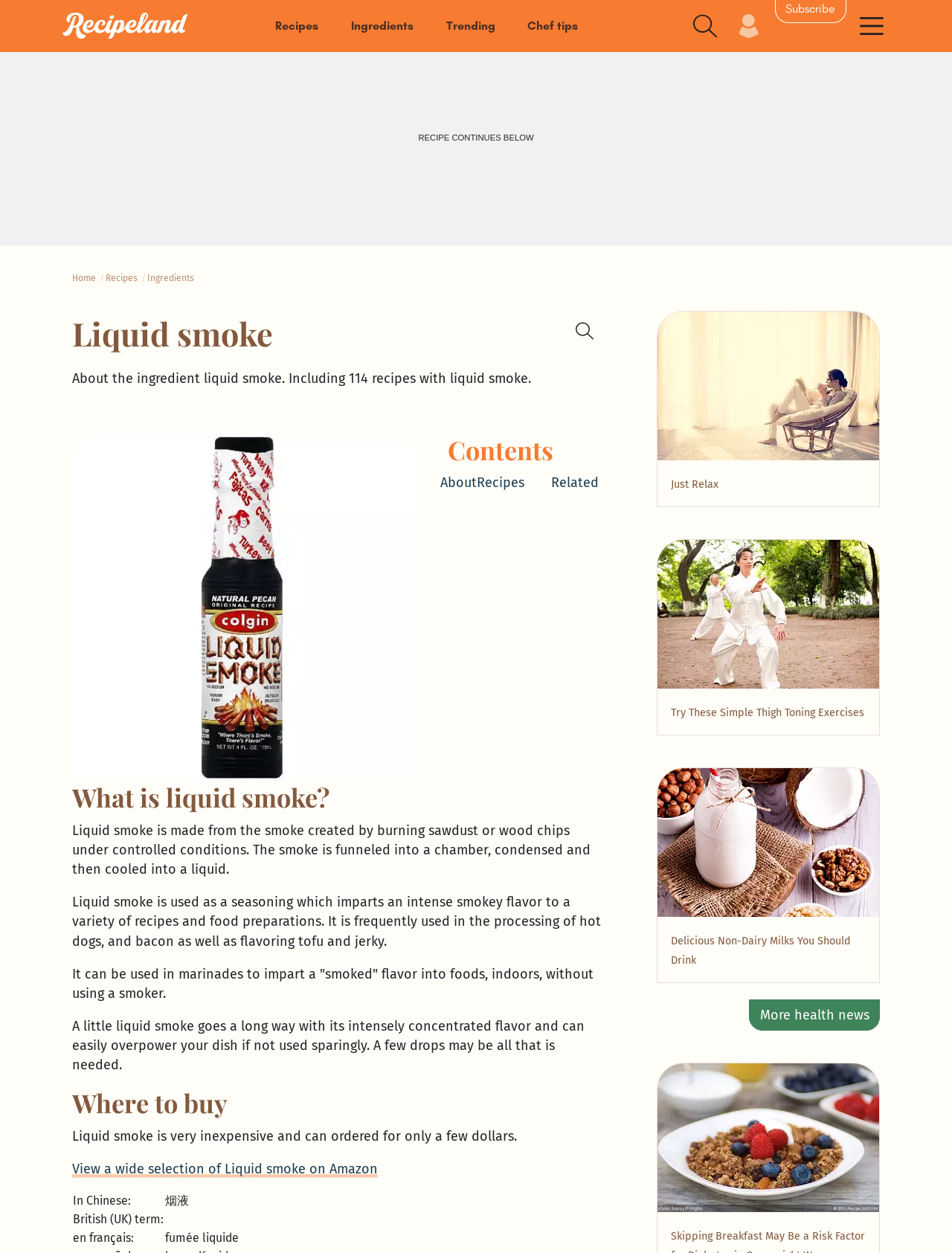Pinpoint the bounding box coordinates for the area that should be clicked to perform the following instruction: "Find recipes with the 'Find recipes' button".

[0.722, 0.006, 0.759, 0.035]